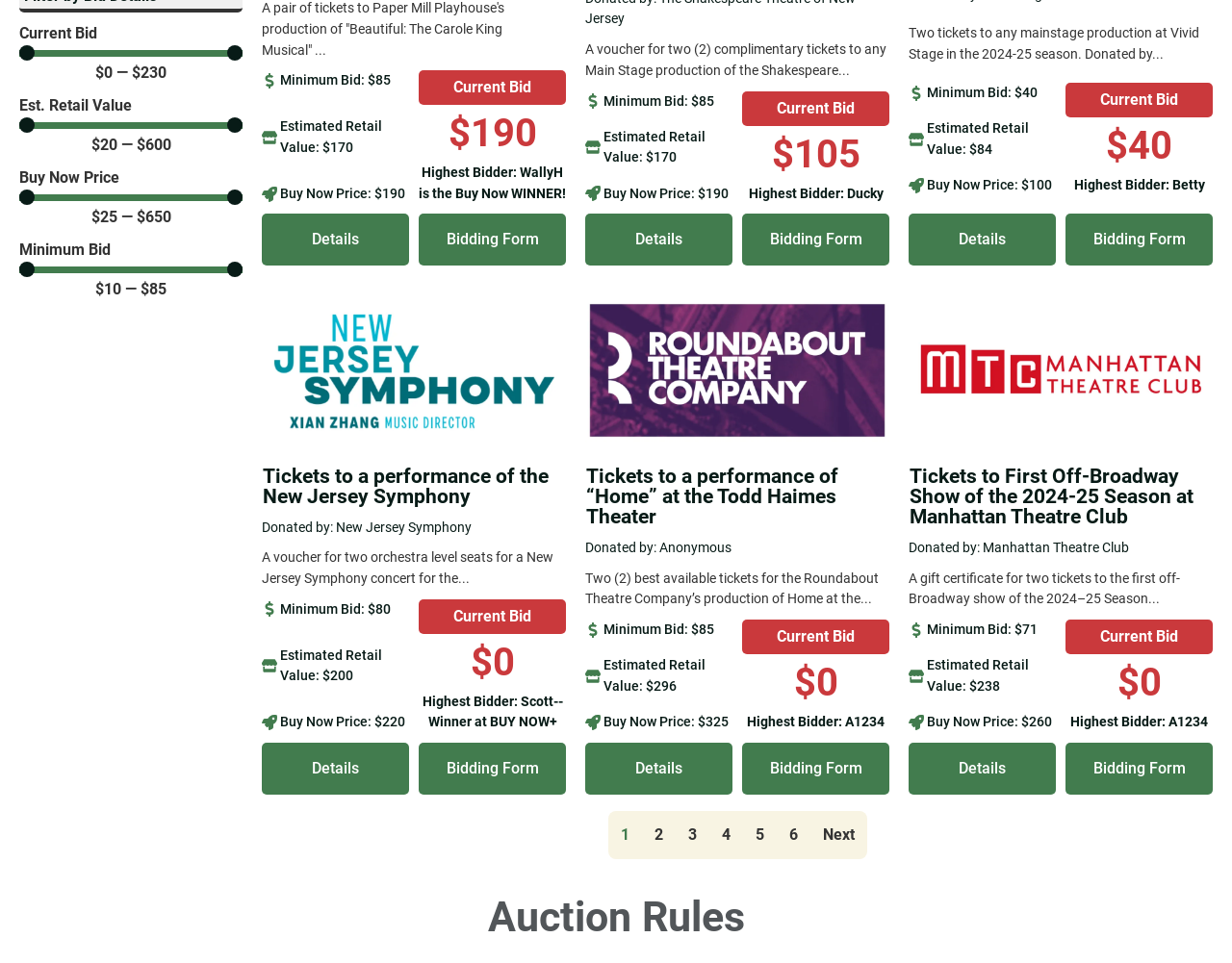Provide the bounding box coordinates, formatted as (top-left x, top-left y, bottom-right x, bottom-right y), with all values being floating point numbers between 0 and 1. Identify the bounding box of the UI element that matches the description: alt="Manhattan Theatre Club"

[0.738, 0.296, 0.984, 0.474]